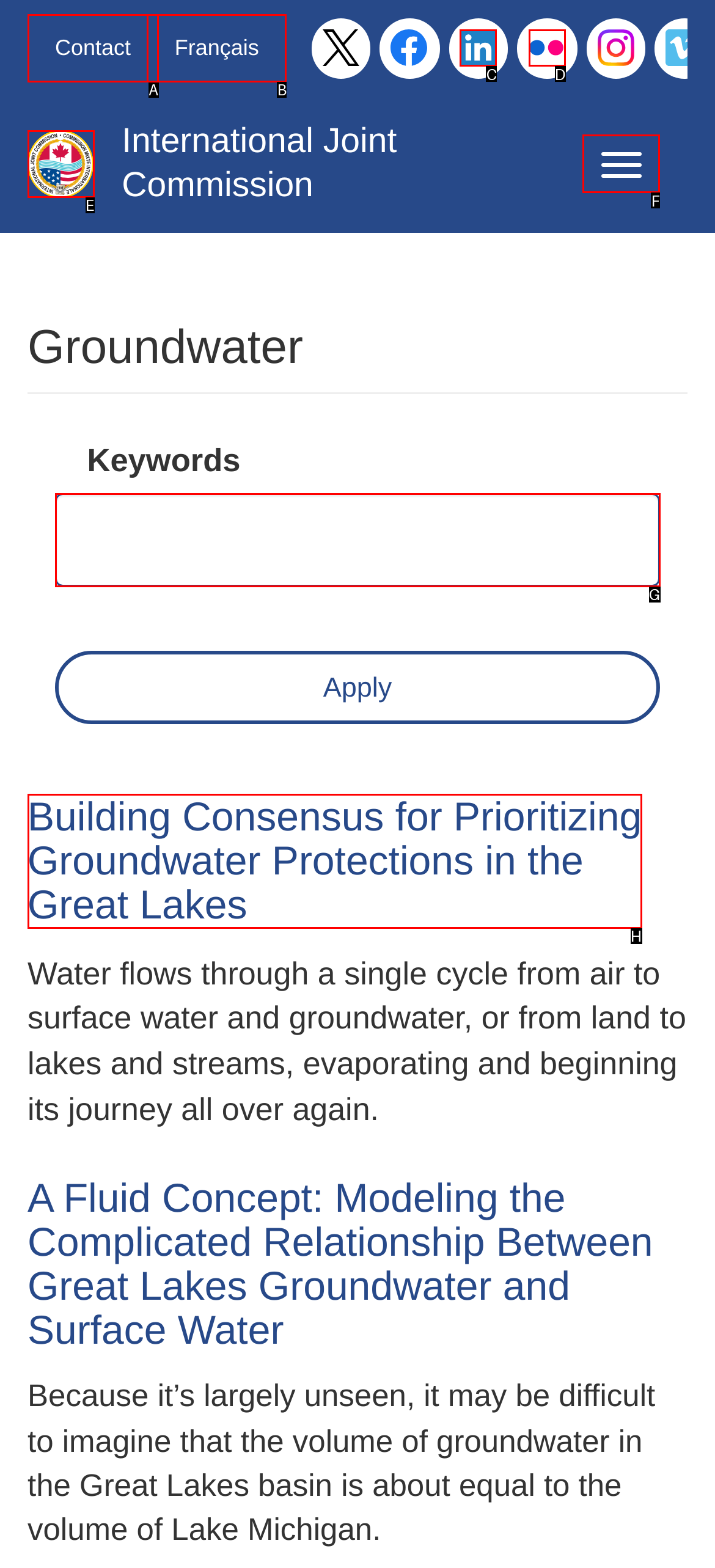Provide the letter of the HTML element that you need to click on to perform the task: Toggle the navigation menu.
Answer with the letter corresponding to the correct option.

F